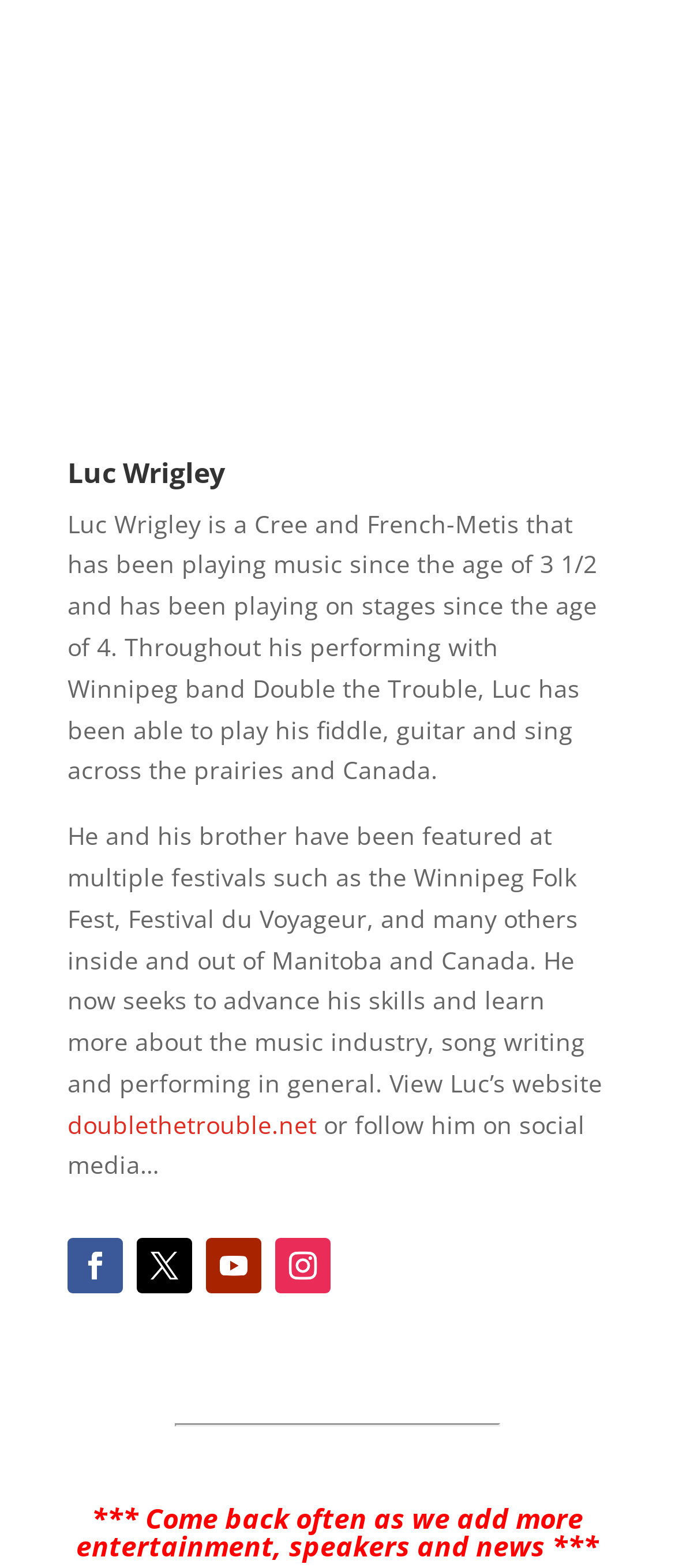What is the purpose of the separator element?
Answer the question with detailed information derived from the image.

Based on the separator element with the orientation 'horizontal' and its position at the bottom of the webpage, we can determine that its purpose is to separate sections of the webpage.